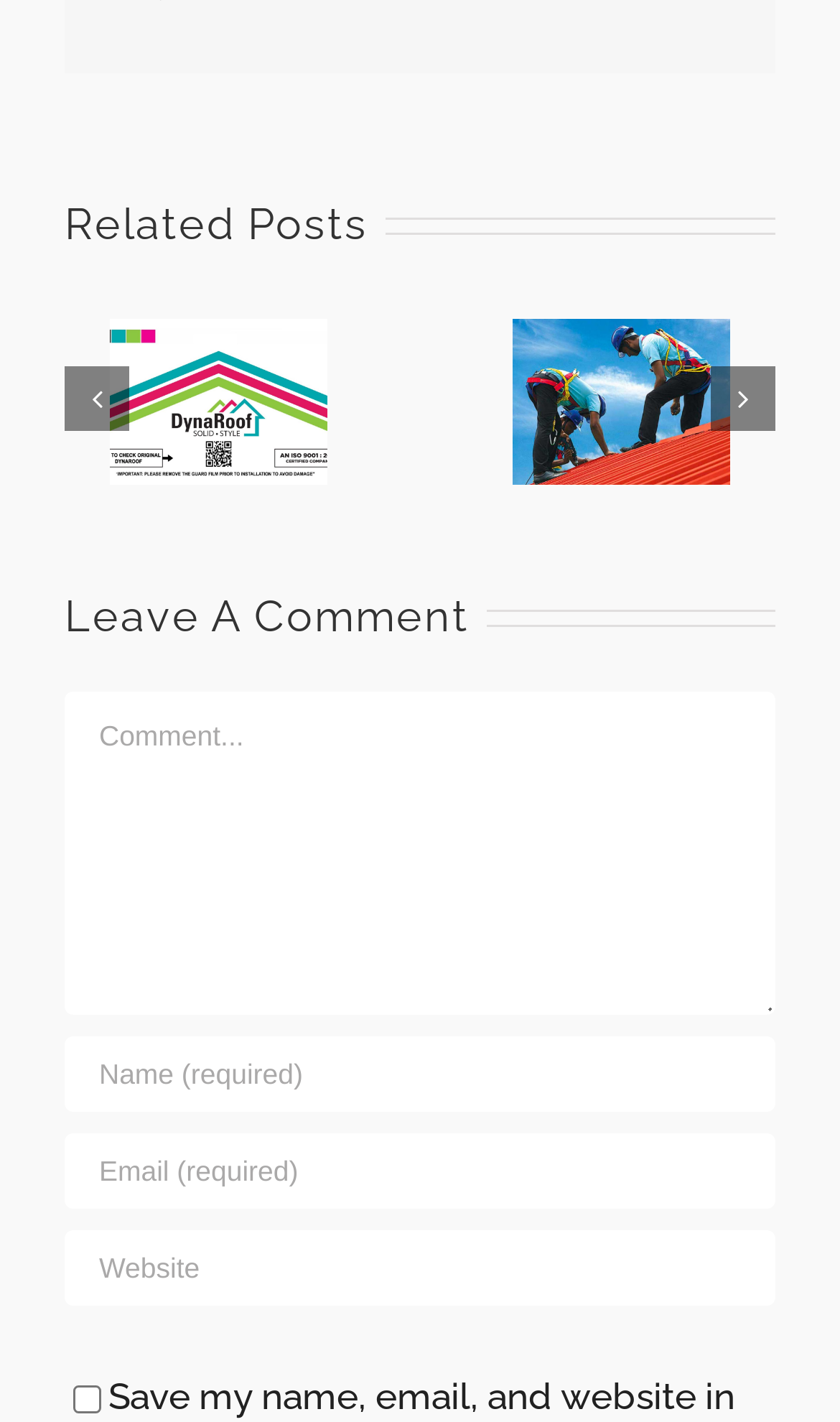Please answer the following query using a single word or phrase: 
Is the 'Save my name, email, and website in this browser for the next time I comment' checkbox checked?

No